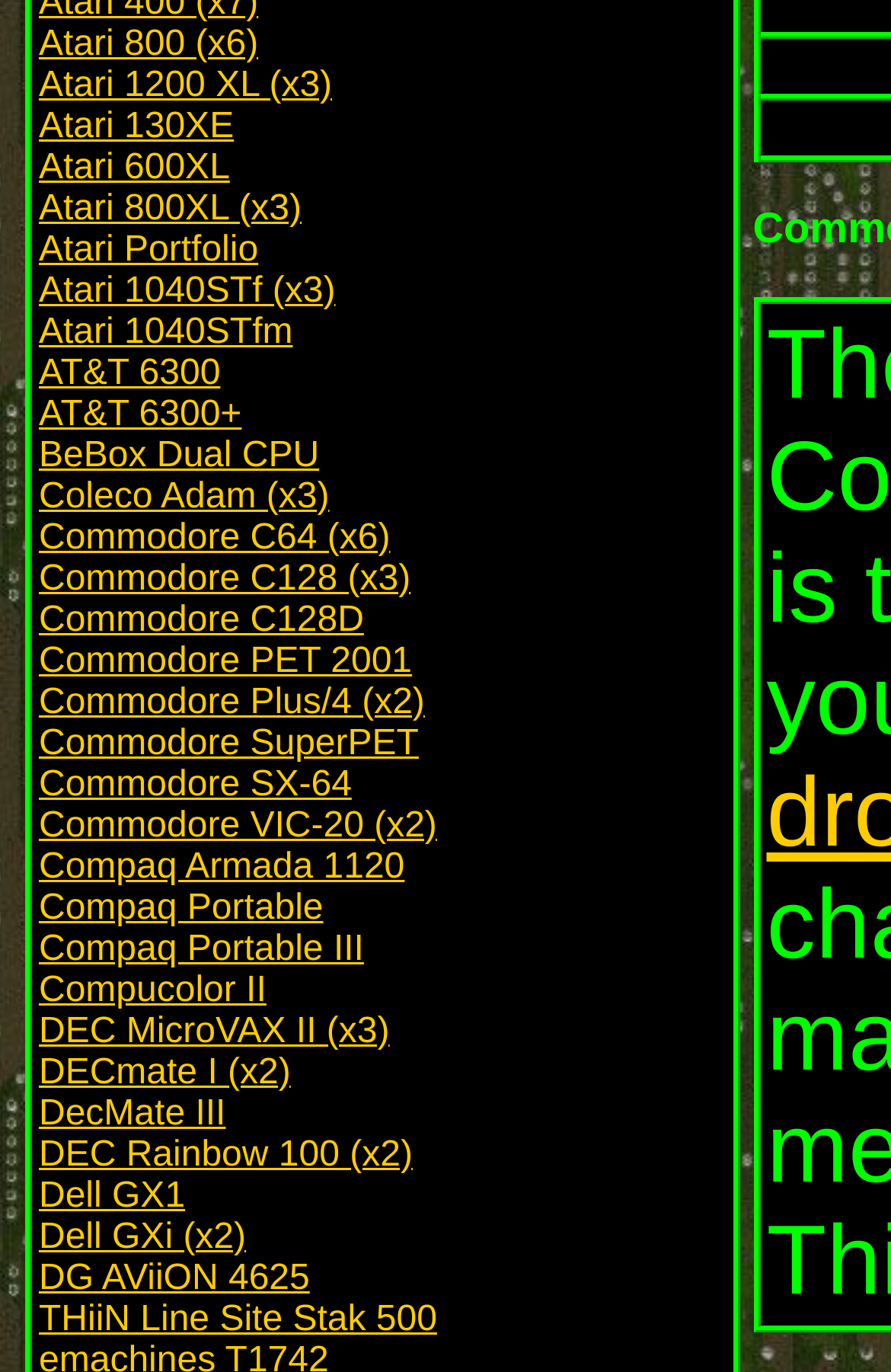Locate the bounding box coordinates of the element's region that should be clicked to carry out the following instruction: "Learn about DEC MicroVAX II (x3)". The coordinates need to be four float numbers between 0 and 1, i.e., [left, top, right, bottom].

[0.044, 0.737, 0.437, 0.765]